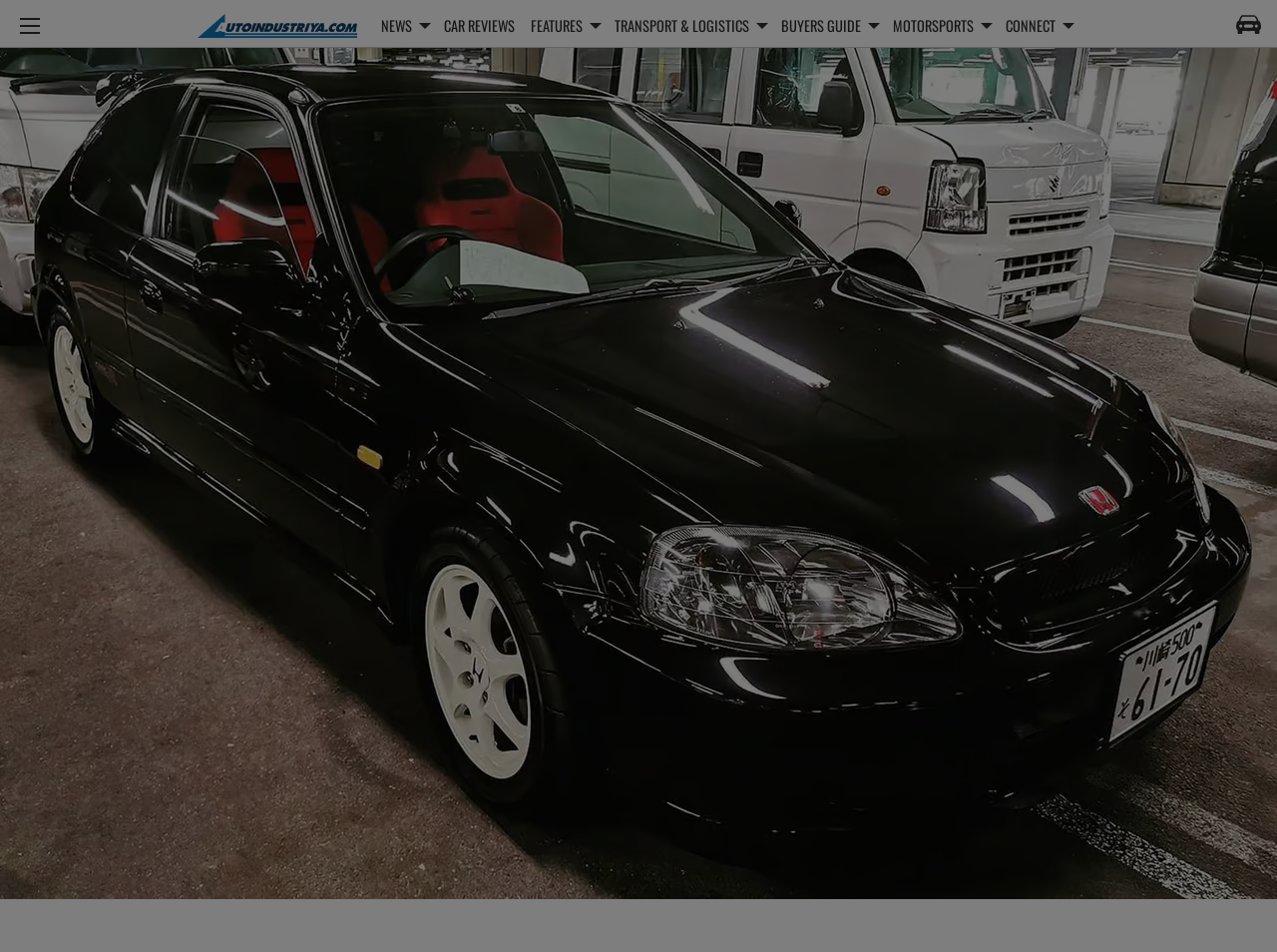Provide the bounding box coordinates for the specified HTML element described in this description: "title="Car Buyers Guide"". The coordinates should be four float numbers ranging from 0 to 1, in the format [left, top, right, bottom].

[0.968, 0.008, 0.988, 0.046]